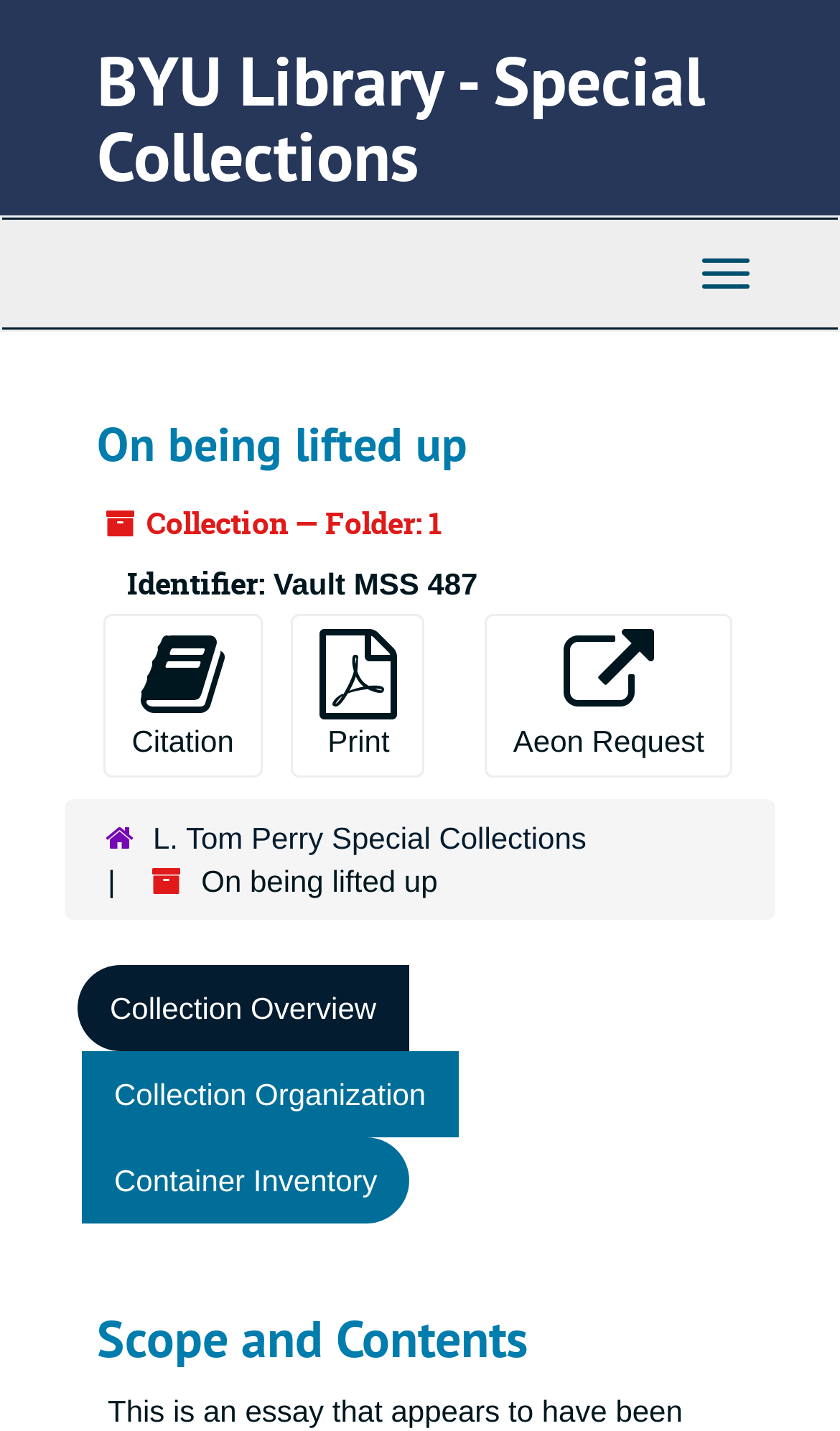Give a succinct answer to this question in a single word or phrase: 
What are the page actions available?

Citation, Print, Aeon Request